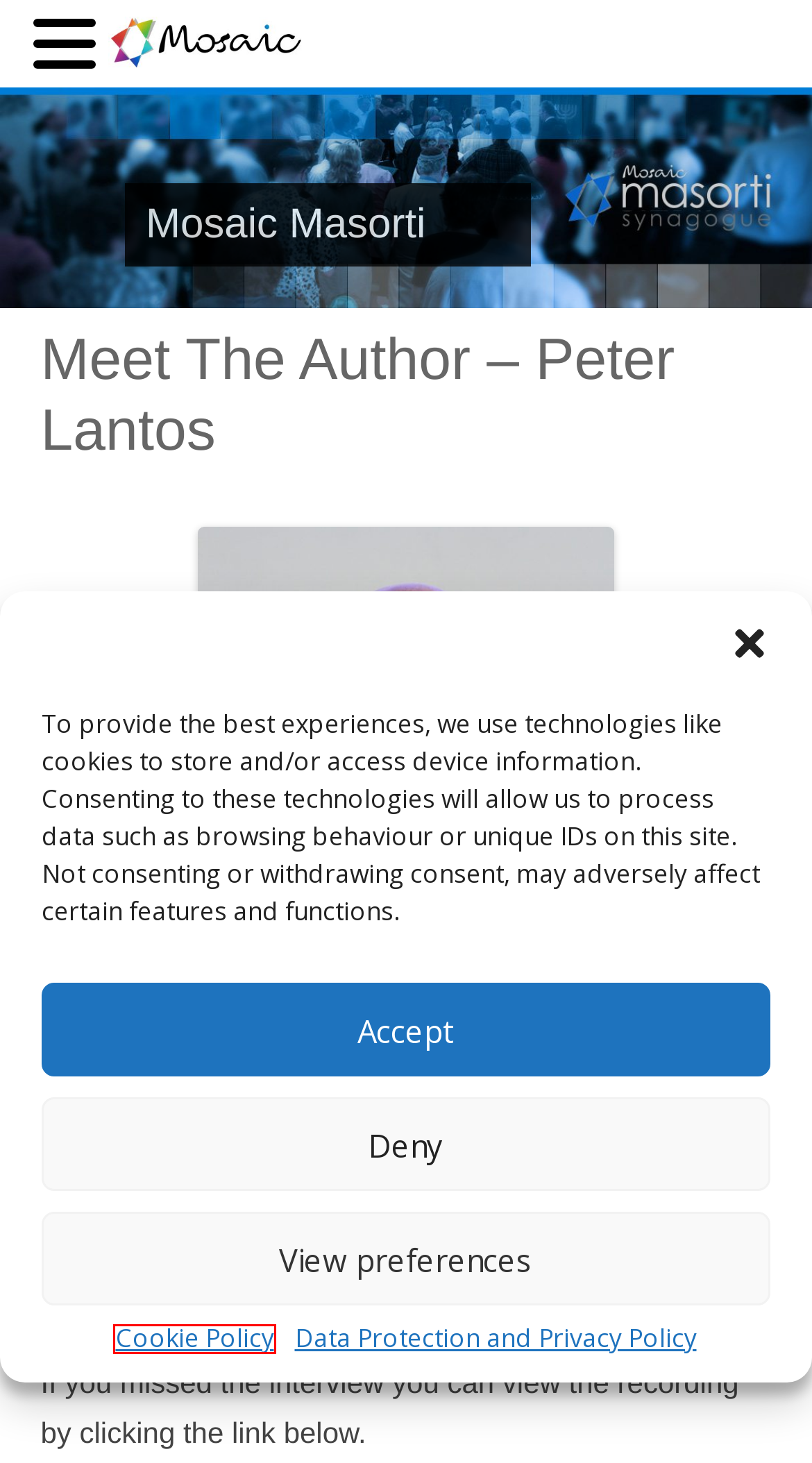Provided is a screenshot of a webpage with a red bounding box around an element. Select the most accurate webpage description for the page that appears after clicking the highlighted element. Here are the candidates:
A. Data Protection and Privacy Policy | Mosaic
B. Stanmore Hill | Mosaic
C. About Mosaic Liberal Synagogue | Mosaic
D. News | Mosaic
E. Cookie Policy (UK) | Mosaic
F. Reform | Mosaic
G. Children & Youth | Mosaic
H. Mosaic | Mosaic Jewish Community

E